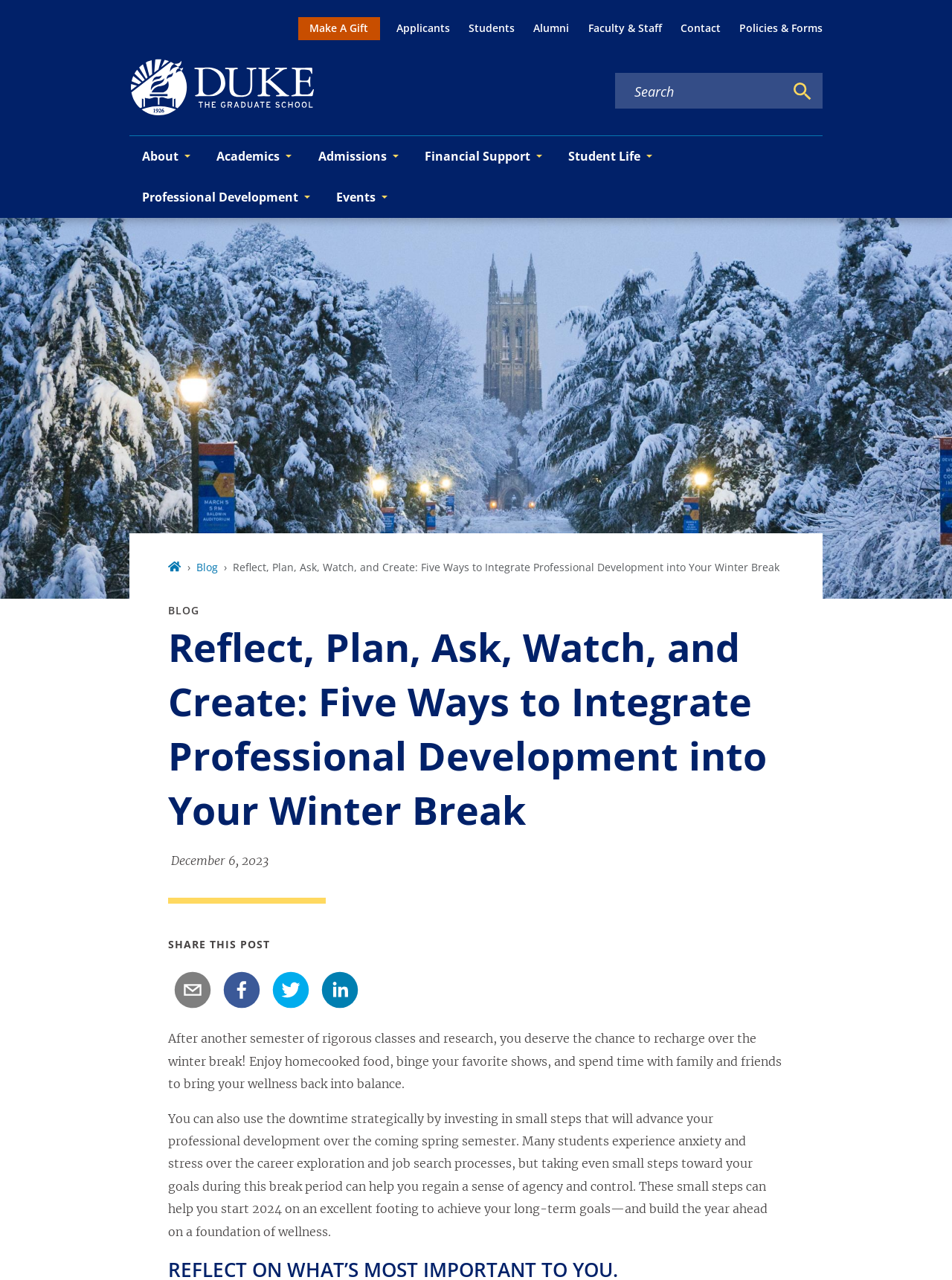Determine the bounding box coordinates for the area that should be clicked to carry out the following instruction: "Search for keywords".

[0.647, 0.065, 0.823, 0.078]